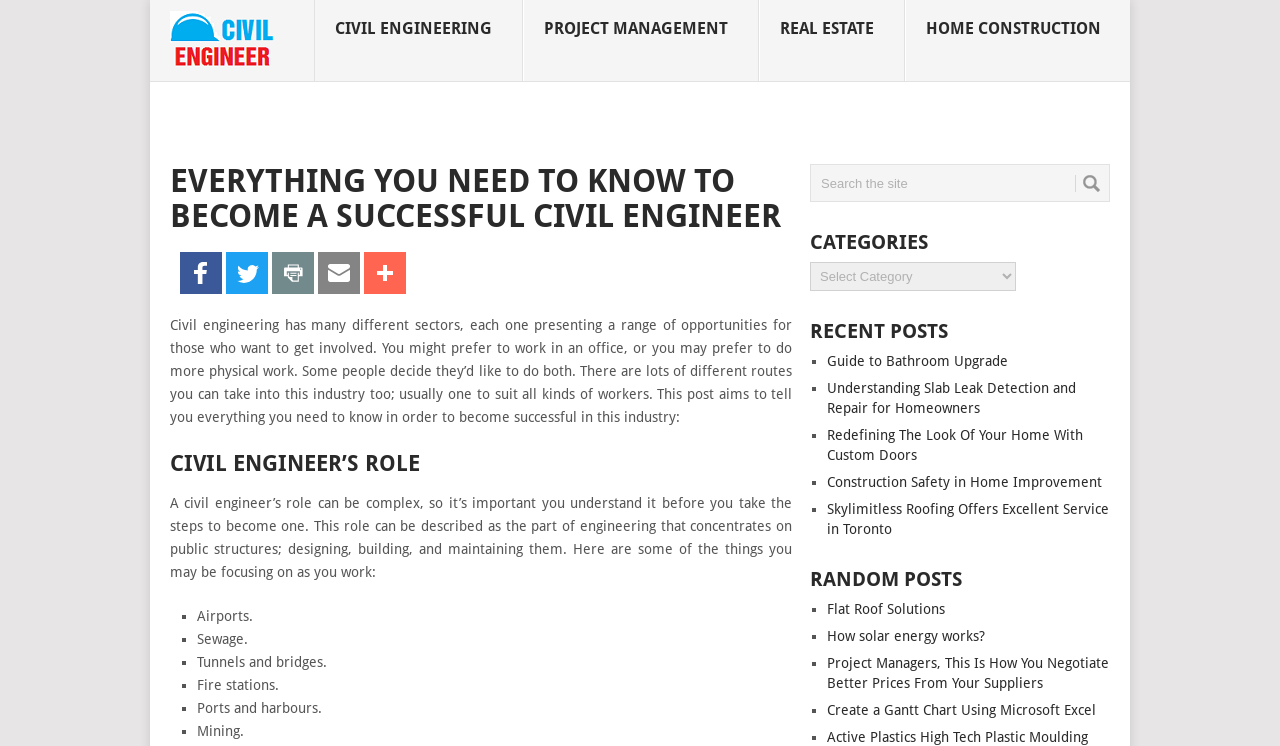Please determine the bounding box coordinates of the element's region to click in order to carry out the following instruction: "Click on CIVIL ENGINEERING". The coordinates should be four float numbers between 0 and 1, i.e., [left, top, right, bottom].

[0.245, 0.0, 0.409, 0.11]